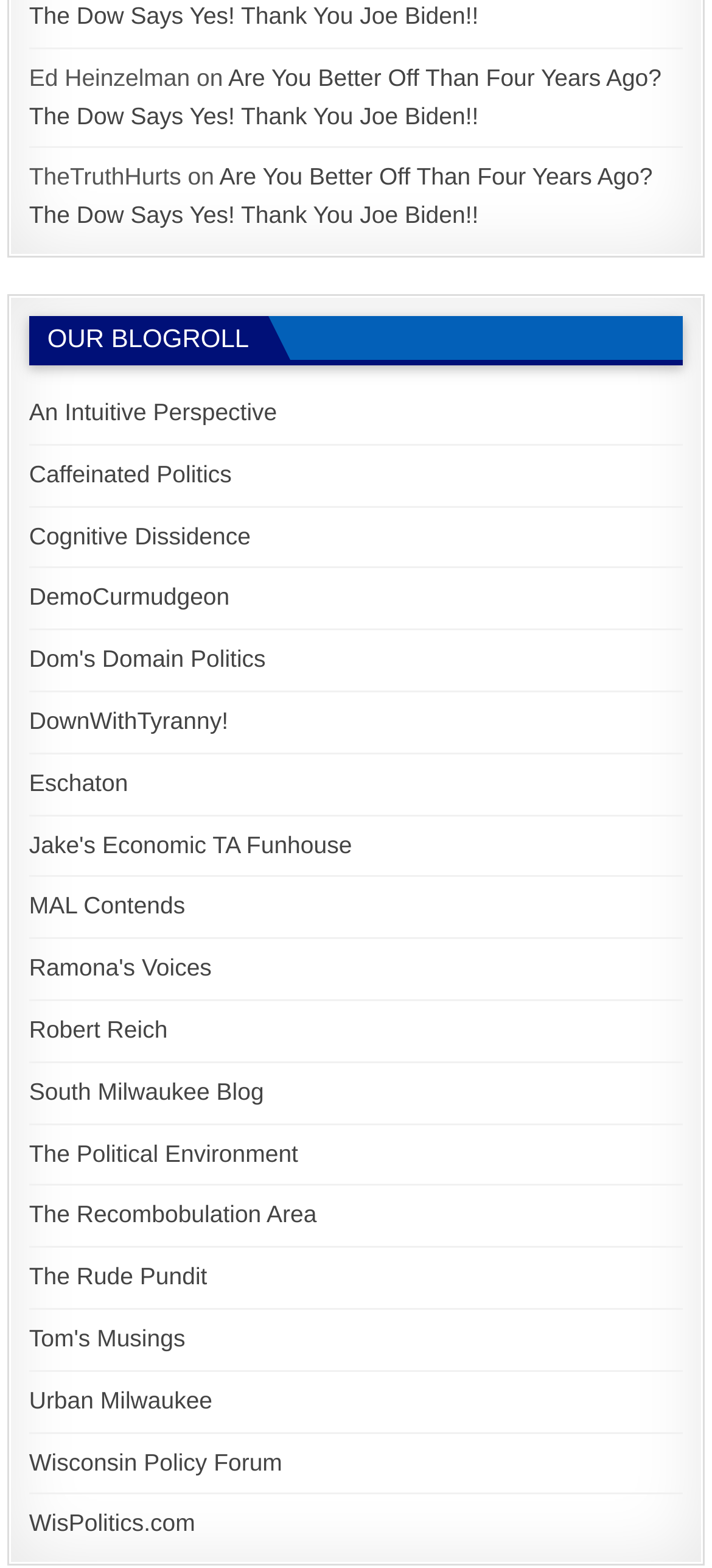How many links are listed under 'OUR BLOGROLL'?
Look at the image and answer with only one word or phrase.

19